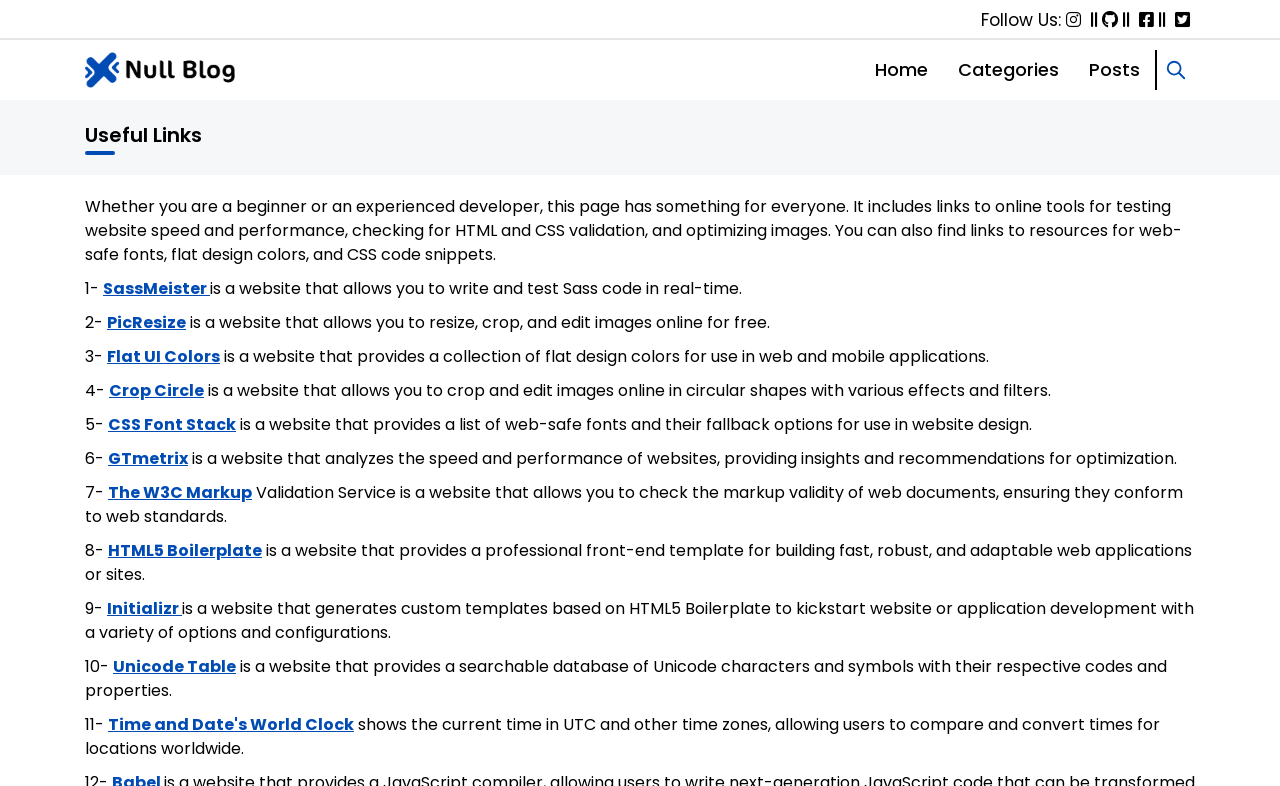What is the purpose of the 'PicResize' link?
Answer the question using a single word or phrase, according to the image.

Resize, crop, and edit images